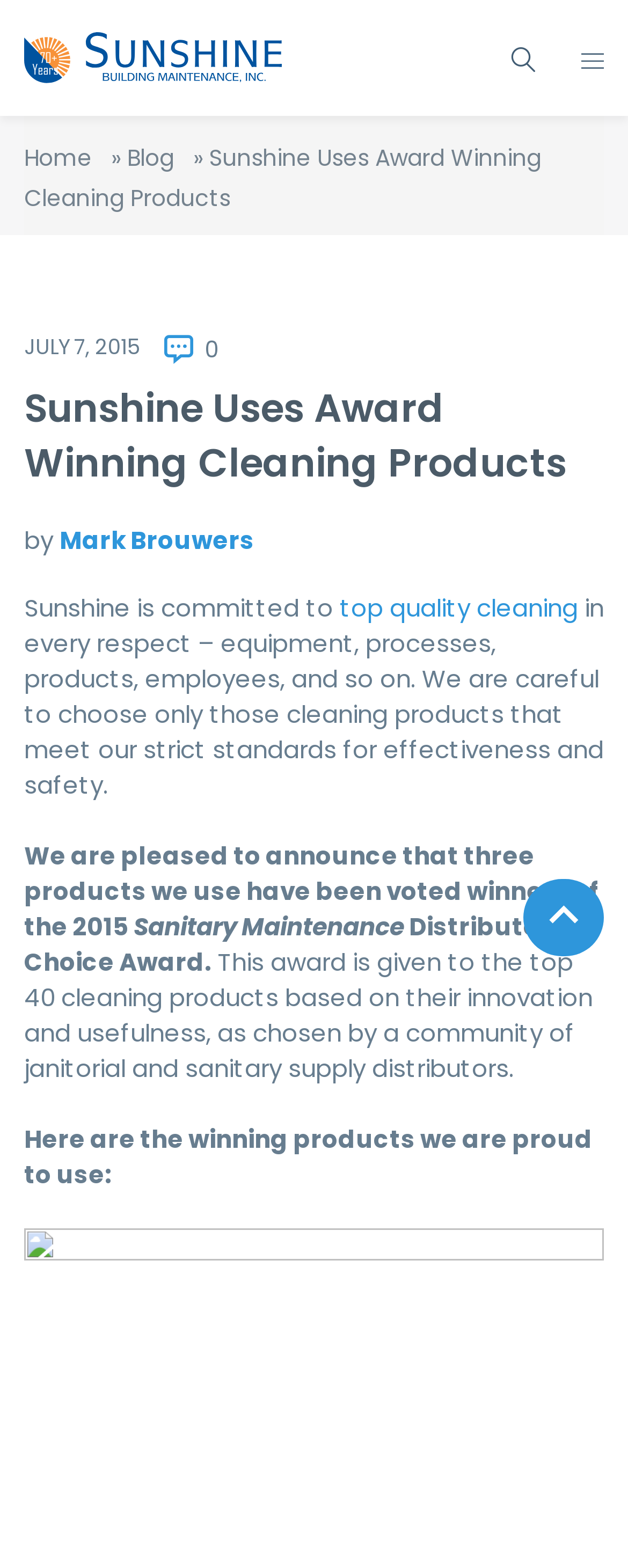Identify and provide the bounding box for the element described by: "top quality cleaning".

[0.541, 0.376, 0.921, 0.398]